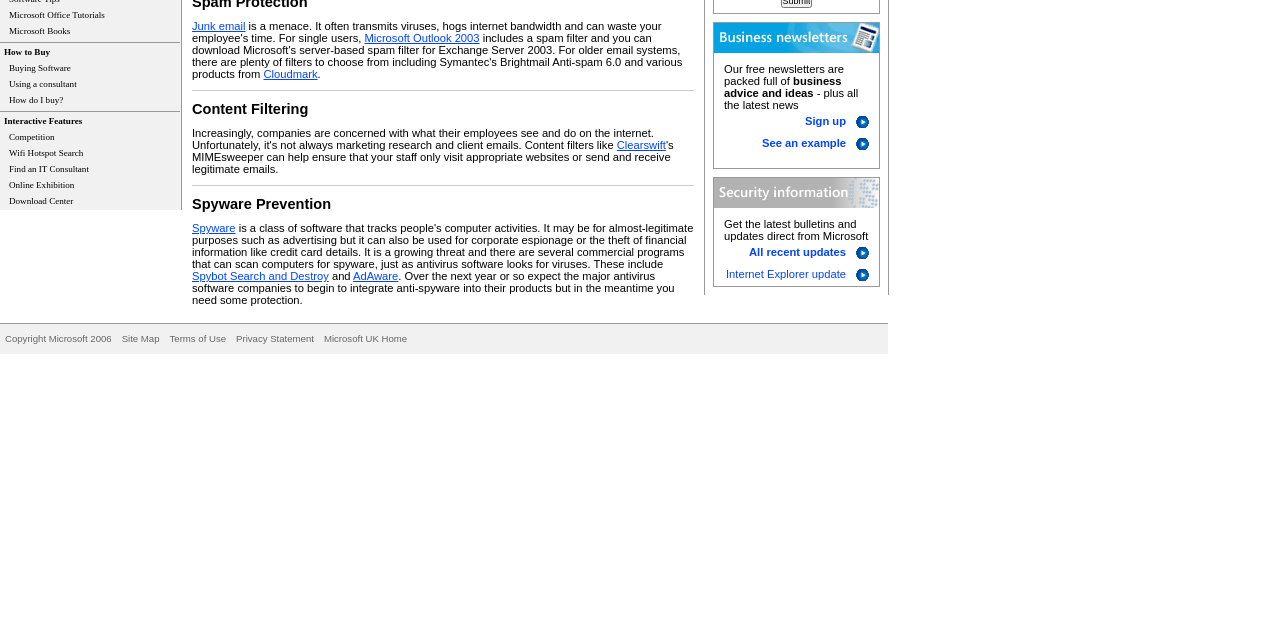Mark the bounding box of the element that matches the following description: "Investment Approach".

None